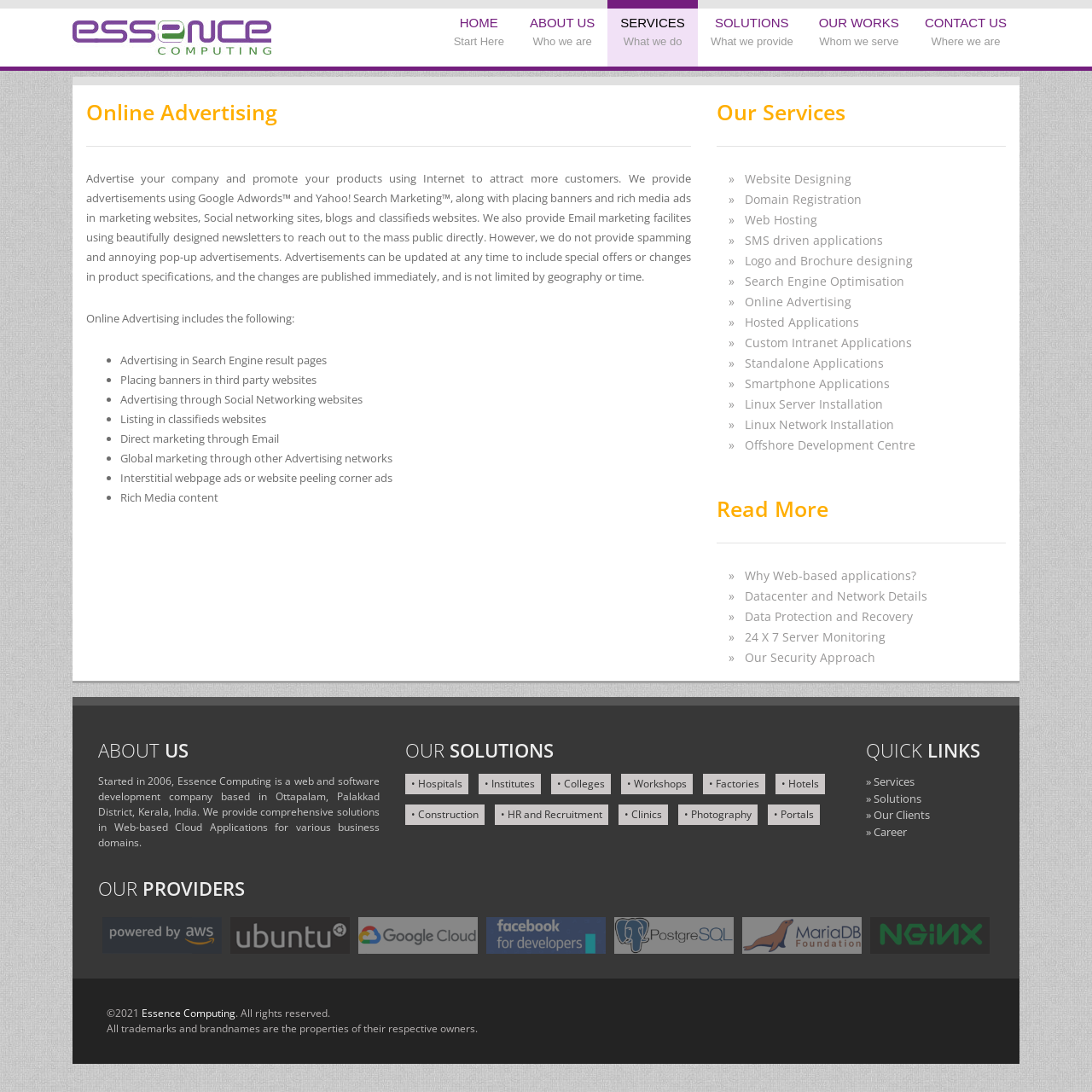Please indicate the bounding box coordinates for the clickable area to complete the following task: "View OUR WORKS". The coordinates should be specified as four float numbers between 0 and 1, i.e., [left, top, right, bottom].

[0.738, 0.0, 0.835, 0.061]